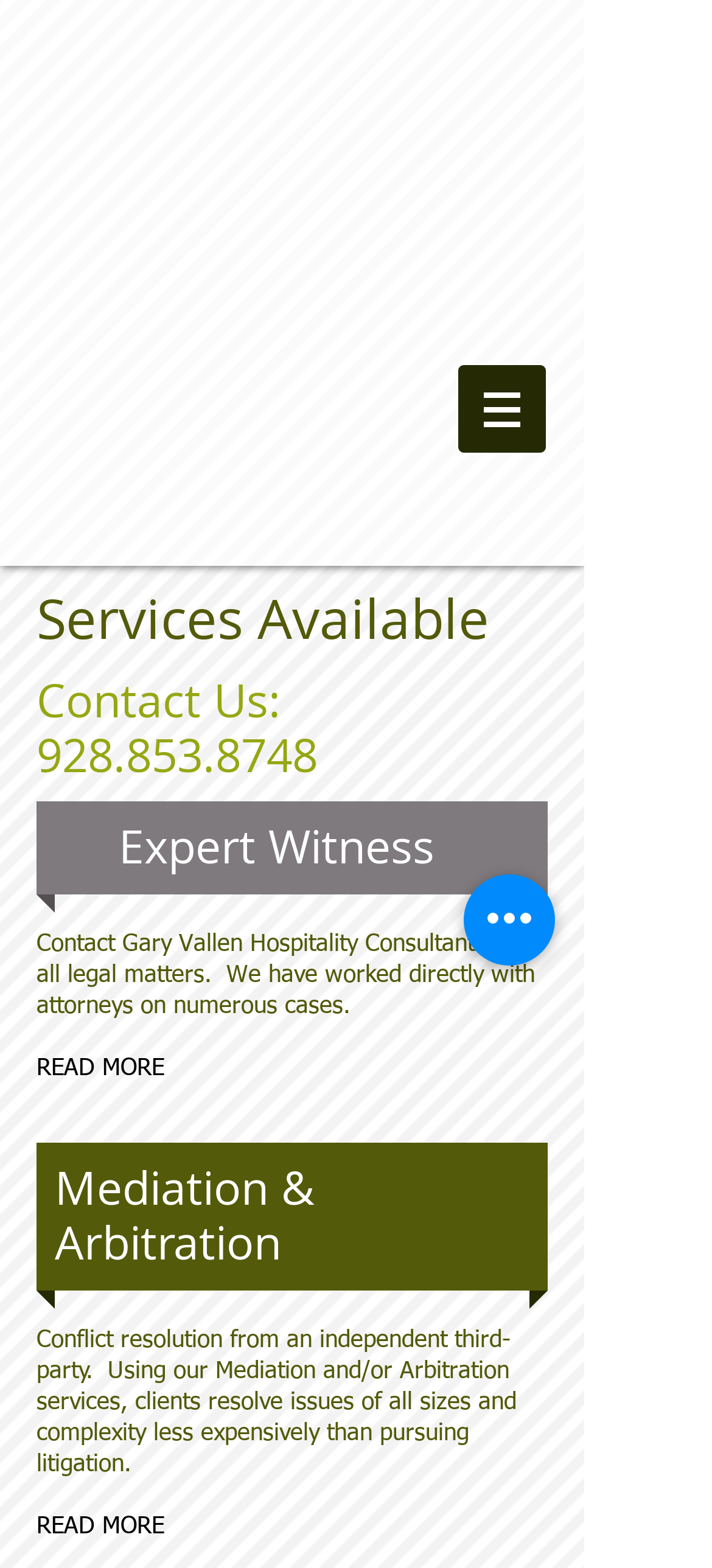Using the provided description: "928.853.8748", find the bounding box coordinates of the corresponding UI element. The output should be four float numbers between 0 and 1, in the format [left, top, right, bottom].

[0.051, 0.462, 0.446, 0.501]